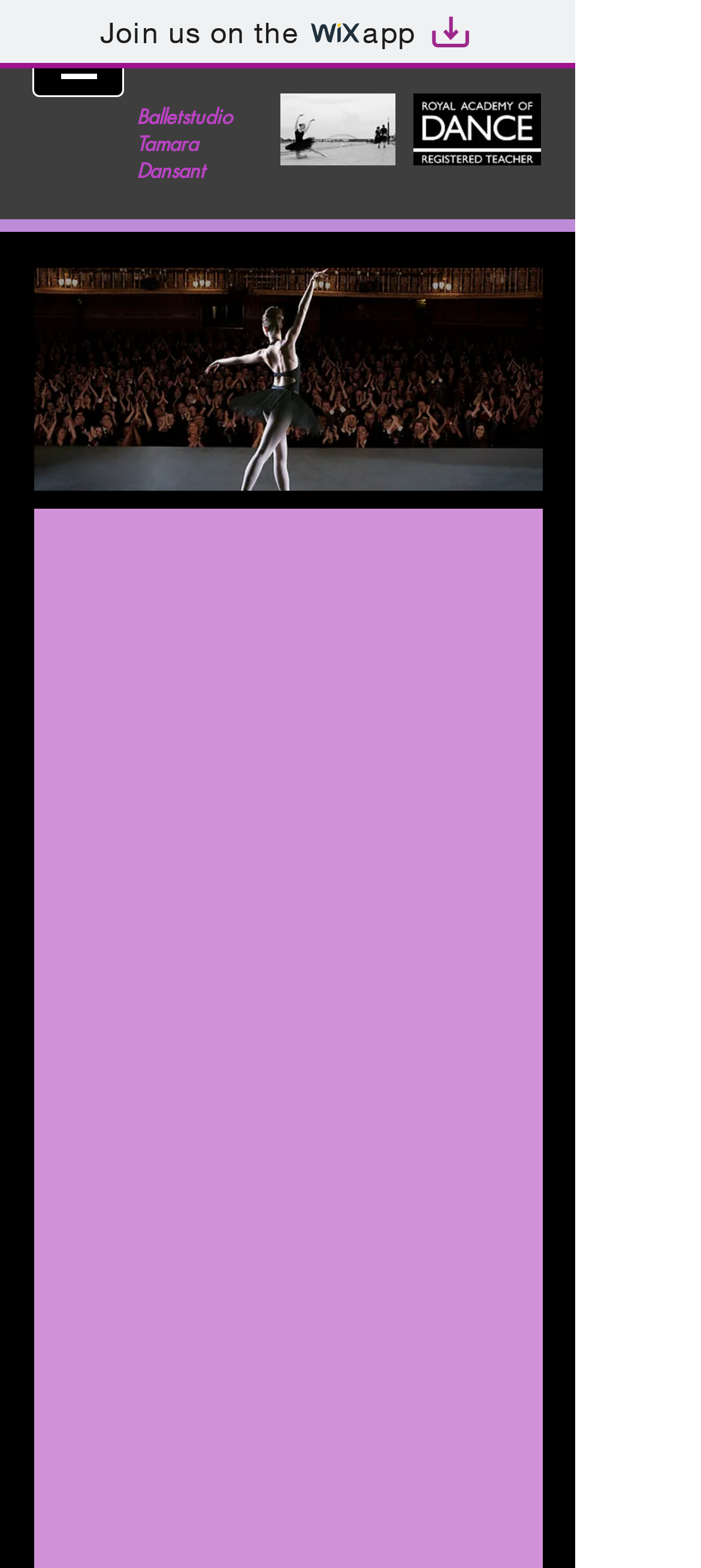How many images are on the webpage?
Using the image, give a concise answer in the form of a single word or short phrase.

4